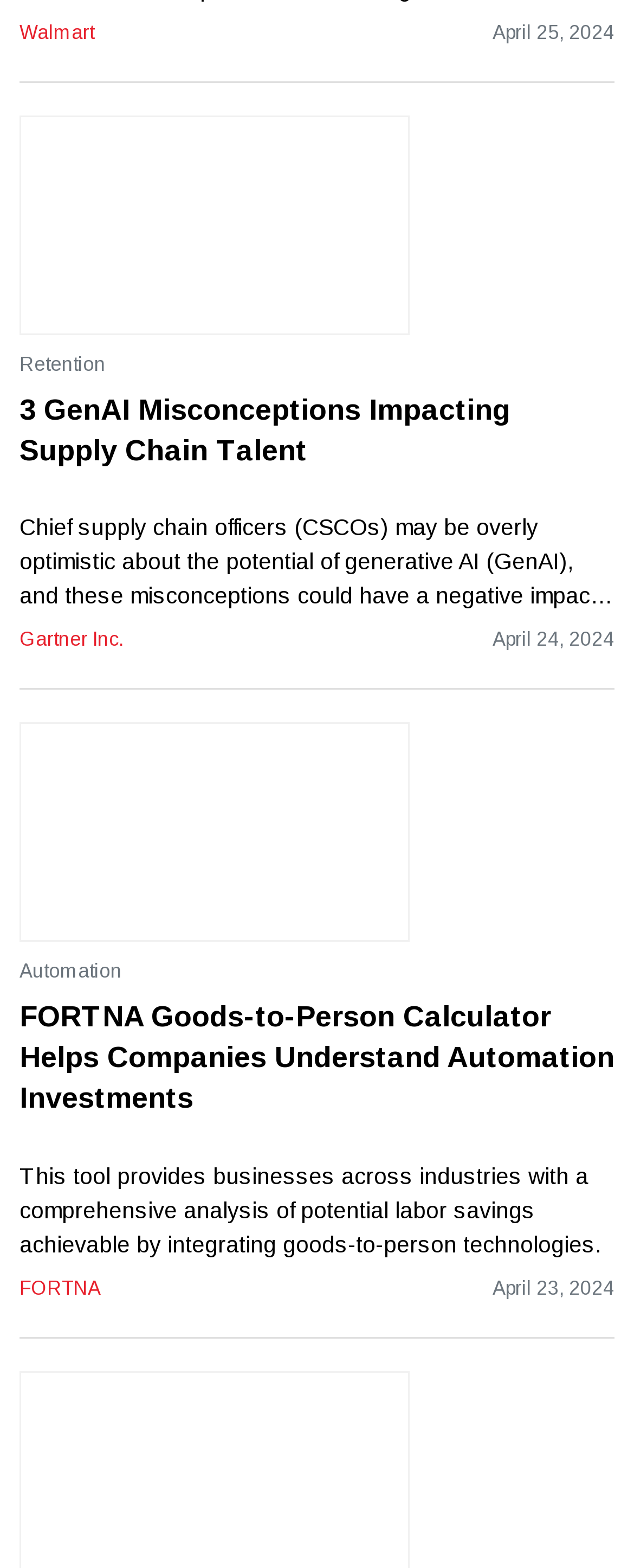What is the date of the first article? Using the information from the screenshot, answer with a single word or phrase.

April 25, 2024